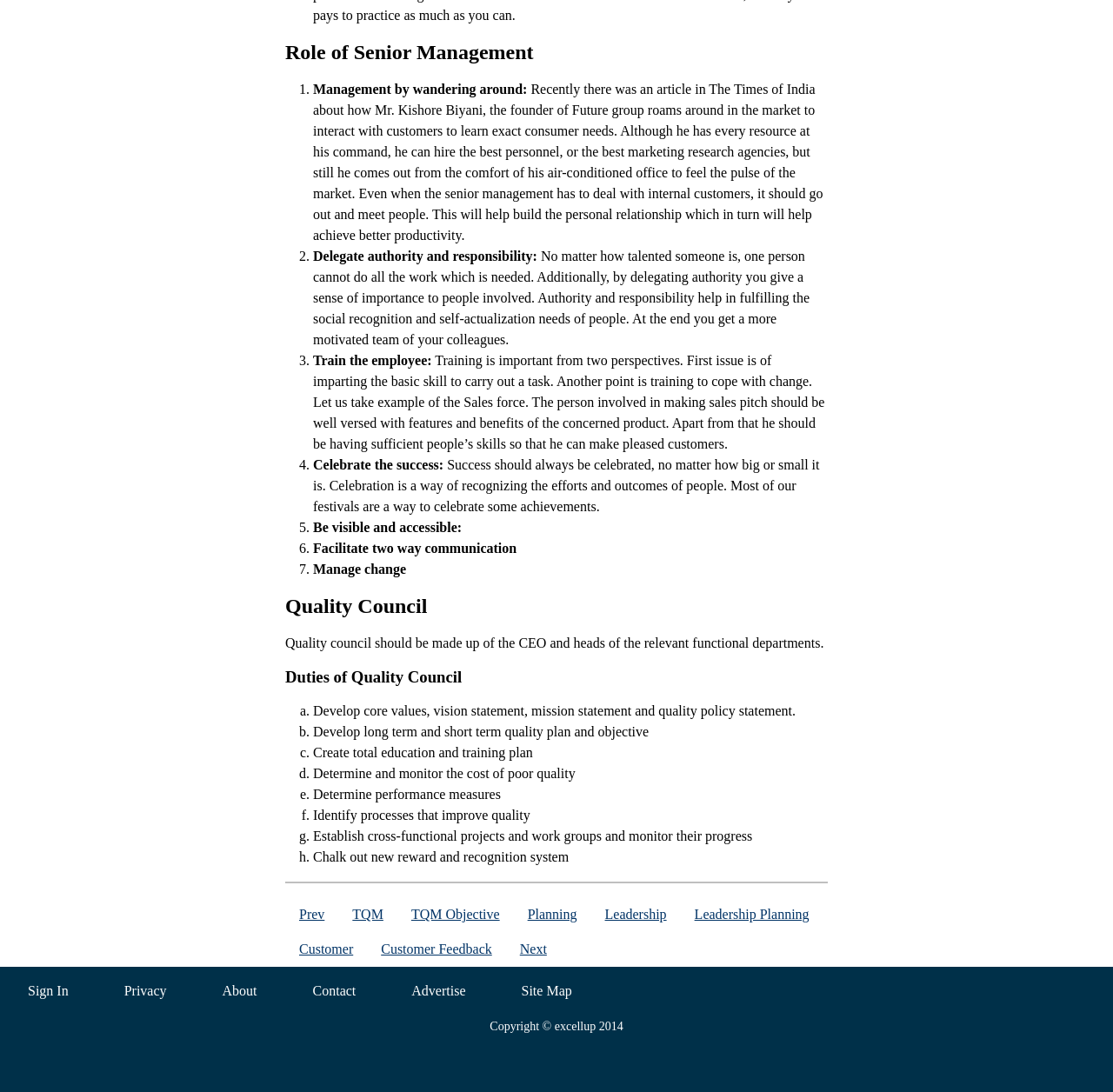Give a short answer to this question using one word or a phrase:
What is the role of senior management?

Management by wandering around